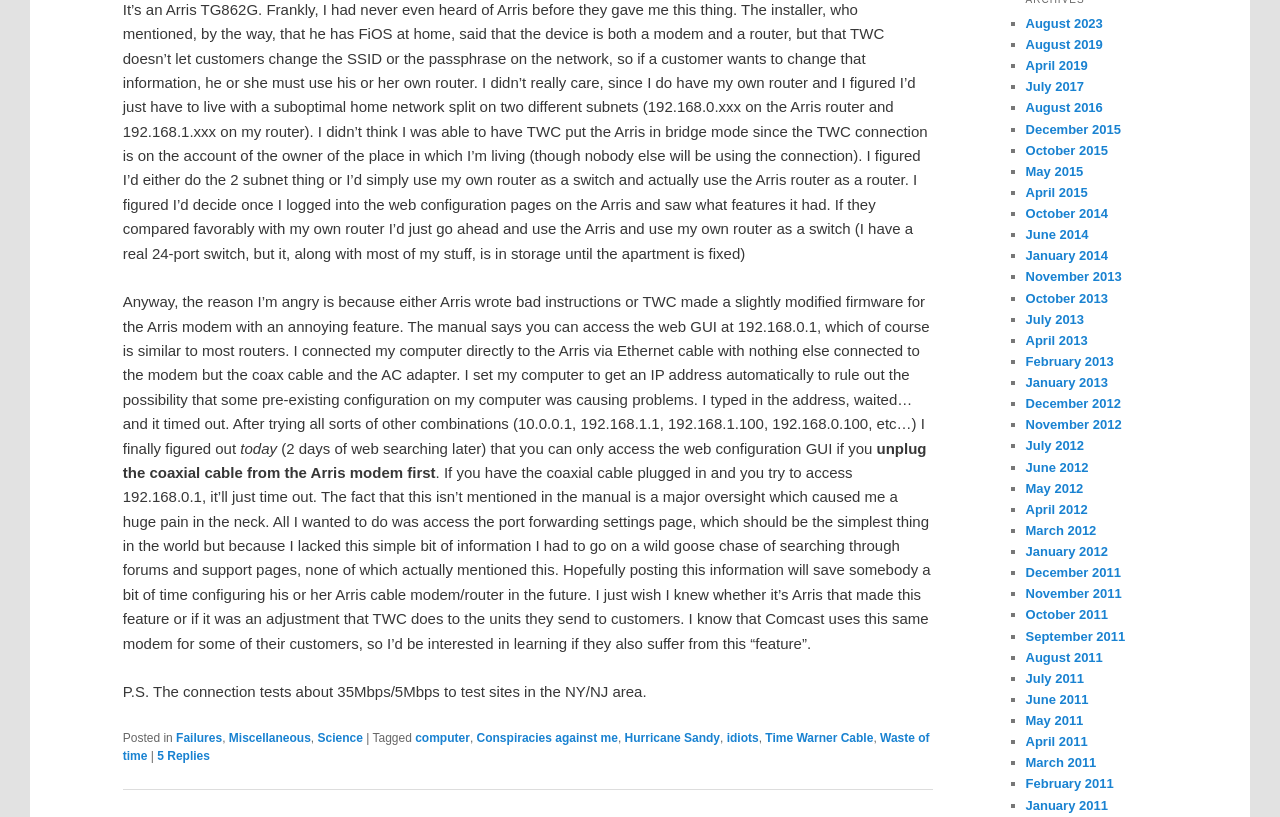Can you specify the bounding box coordinates for the region that should be clicked to fulfill this instruction: "Click the link 'Time Warner Cable'".

[0.598, 0.895, 0.682, 0.912]